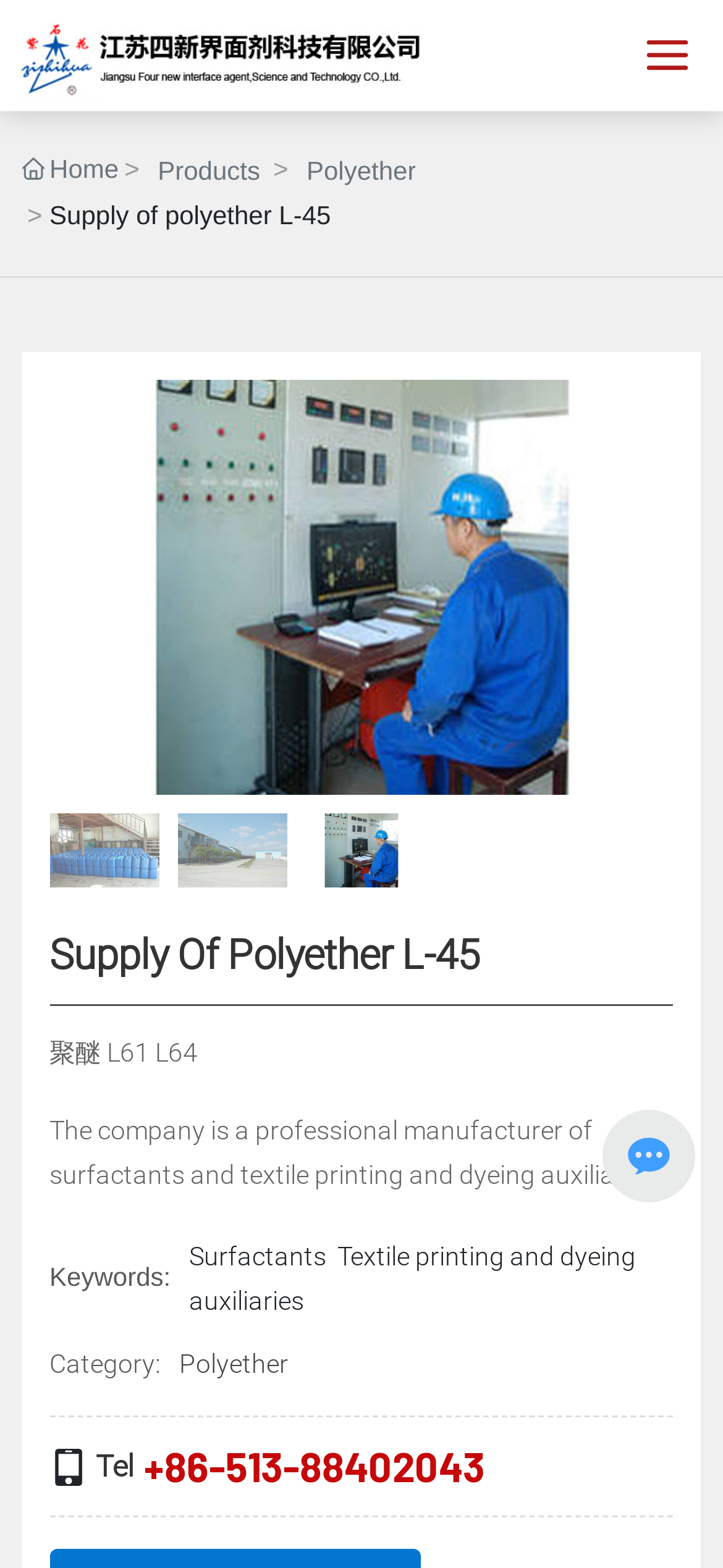Locate the bounding box coordinates of the element that needs to be clicked to carry out the instruction: "Contact us through phone number". The coordinates should be given as four float numbers ranging from 0 to 1, i.e., [left, top, right, bottom].

[0.199, 0.919, 0.671, 0.95]